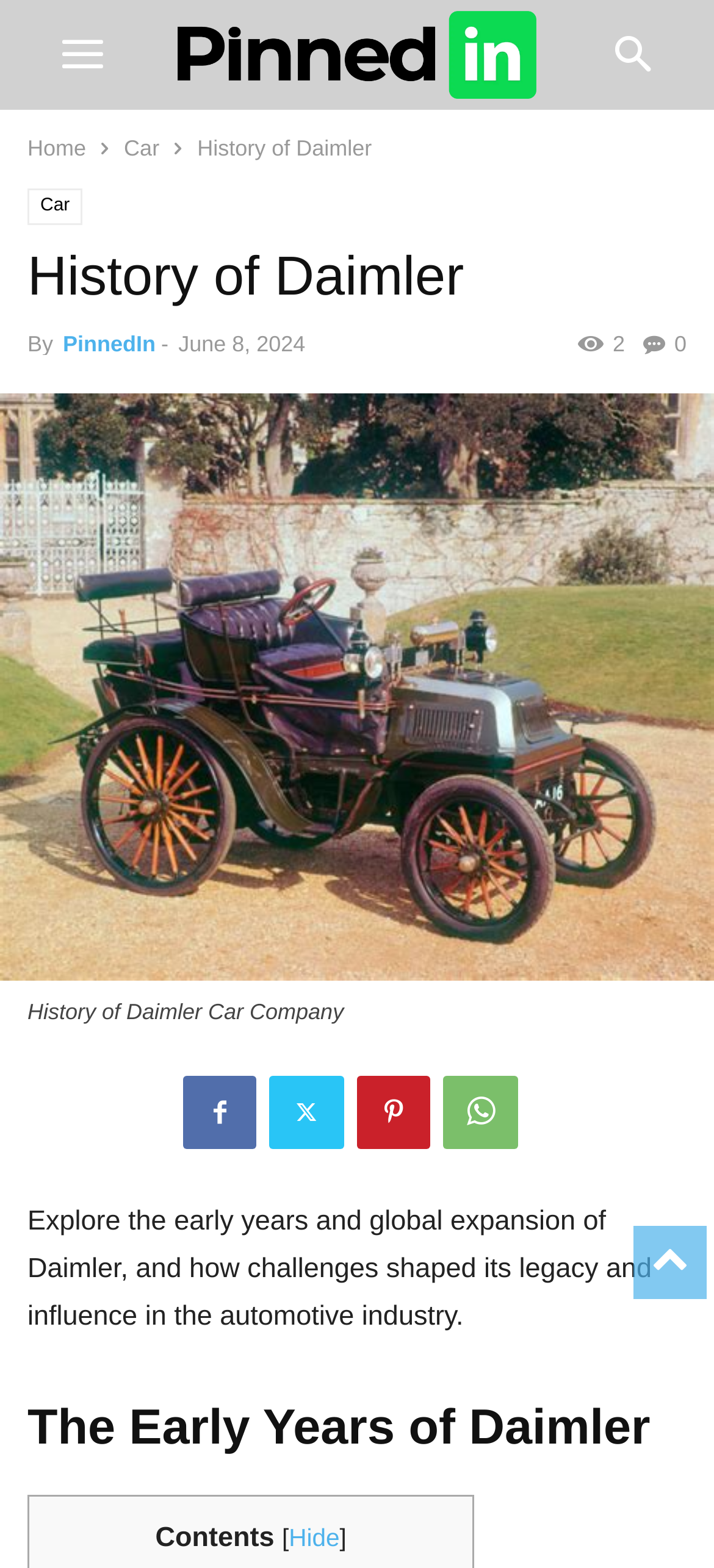Give a detailed account of the webpage, highlighting key information.

The webpage is about the history of Daimler, a car company. At the top left, there is a navigation menu with links to "Home" and "Car". Next to it, the title "History of Daimler" is displayed prominently. Below the title, there is a header section that includes the title again, followed by the author "PinnedIn" and the date "June 8, 2024". 

On the right side of the header section, there is a share button represented by an icon. Below the header section, there is a large image that takes up most of the width of the page, with a caption "History of Daimler Car Company" and a link to the same title. 

Underneath the image, there are four social media links represented by icons. Below these icons, there is a brief summary of the webpage's content, which is "Explore the early years and global expansion of Daimler, and how challenges shaped its legacy and influence in the automotive industry." 

Further down, there is a heading "The Early Years of Daimler", followed by a table of contents and a "Hide" button.